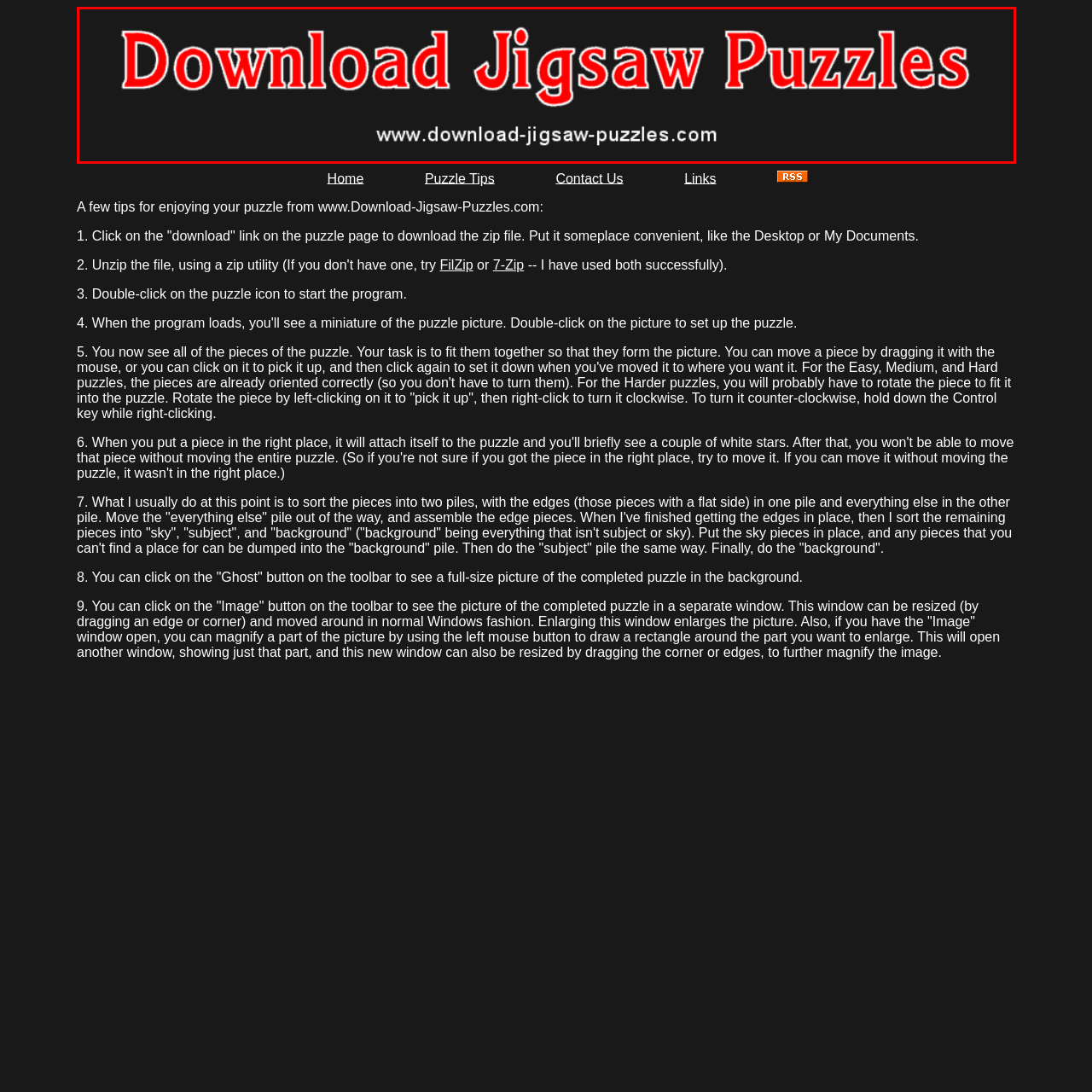Examine the portion of the image marked by the red rectangle, What is the website address displayed at the bottom of the image? Answer concisely using a single word or phrase.

www.download-jigsaw-puzzles.com